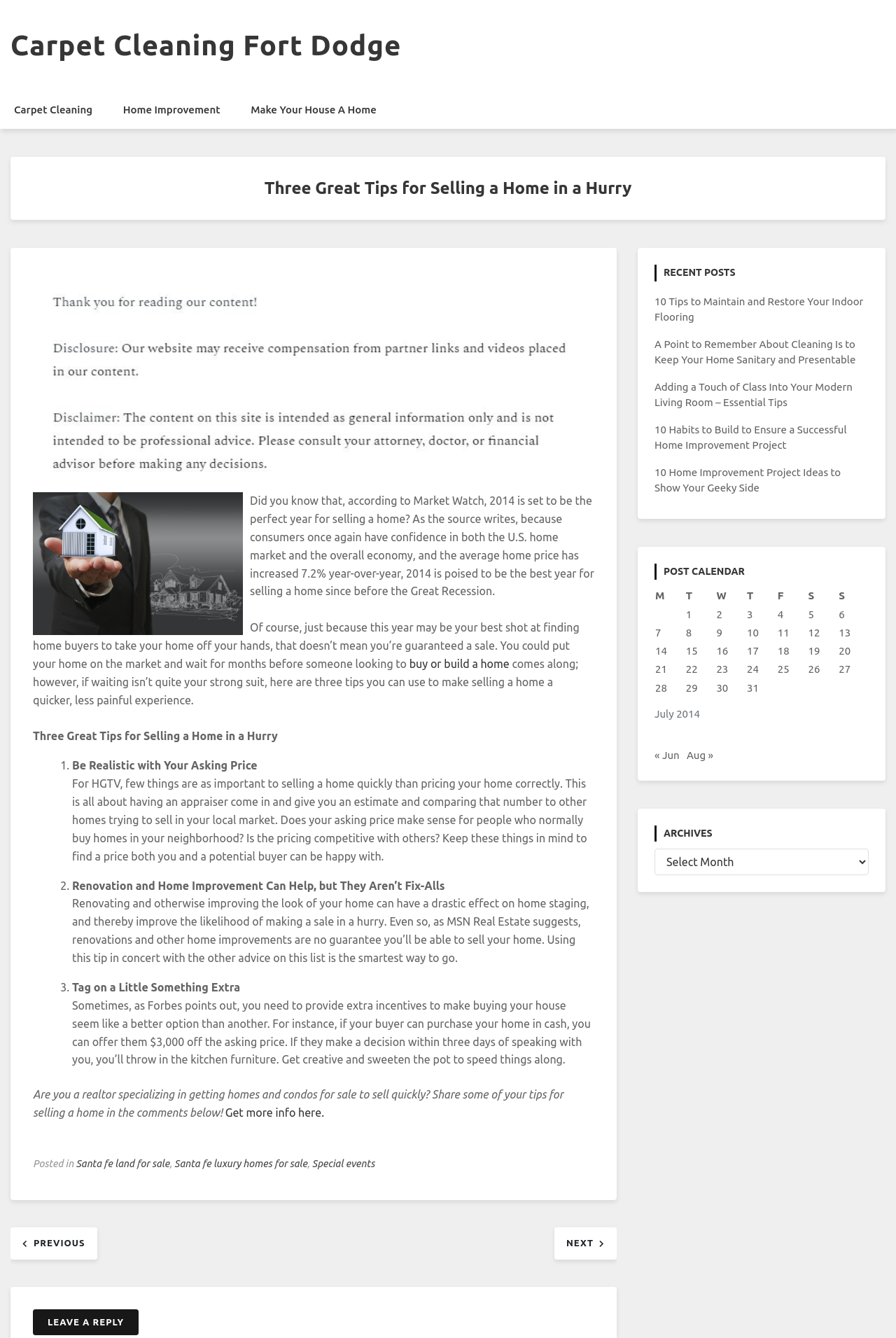Kindly determine the bounding box coordinates of the area that needs to be clicked to fulfill this instruction: "Click on 'Get more info here'".

[0.251, 0.827, 0.362, 0.836]